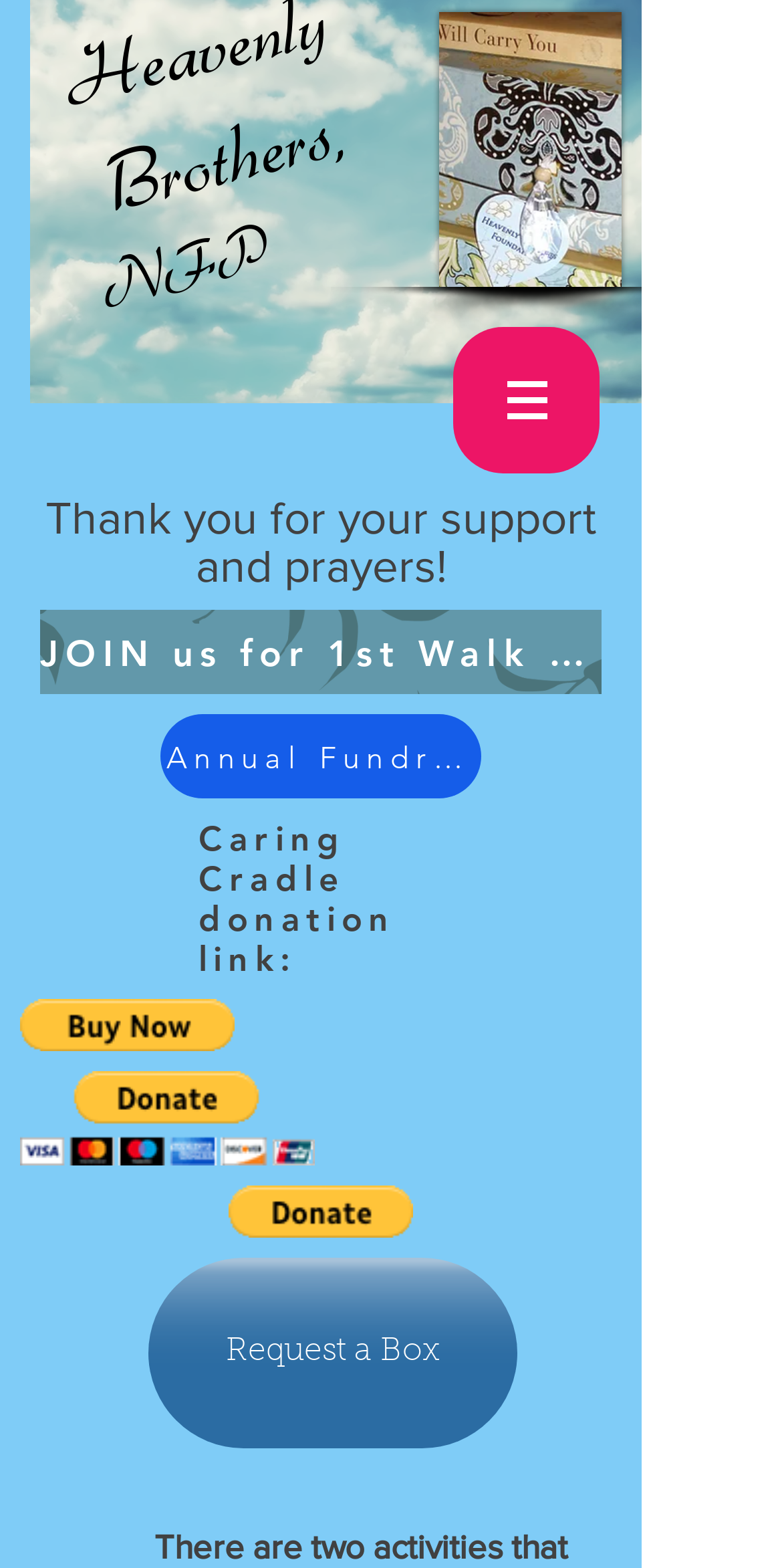Present a detailed account of what is displayed on the webpage.

The webpage appears to be related to an annual fundraiser event, with a prominent navigation menu at the top center of the page, containing a button with a popup menu. To the right of the navigation menu, there is an image with the filename "014.JPG".

On the left side of the page, there is a button labeled "NFP". Below it, a heading reads "Thank you for your support and prayers!" followed by two links: "JOIN us for 1st Walk to Remember" and "Annual Fundraiser". 

Further down, there is another heading "Caring Cradle donation link:" and three buttons to facilitate donations via PayPal, placed at different locations on the page. 

At the bottom of the page, there is a link to "Request a Box" accompanied by some static text. The page has a total of five buttons, three of which are for PayPal donations, and two links.